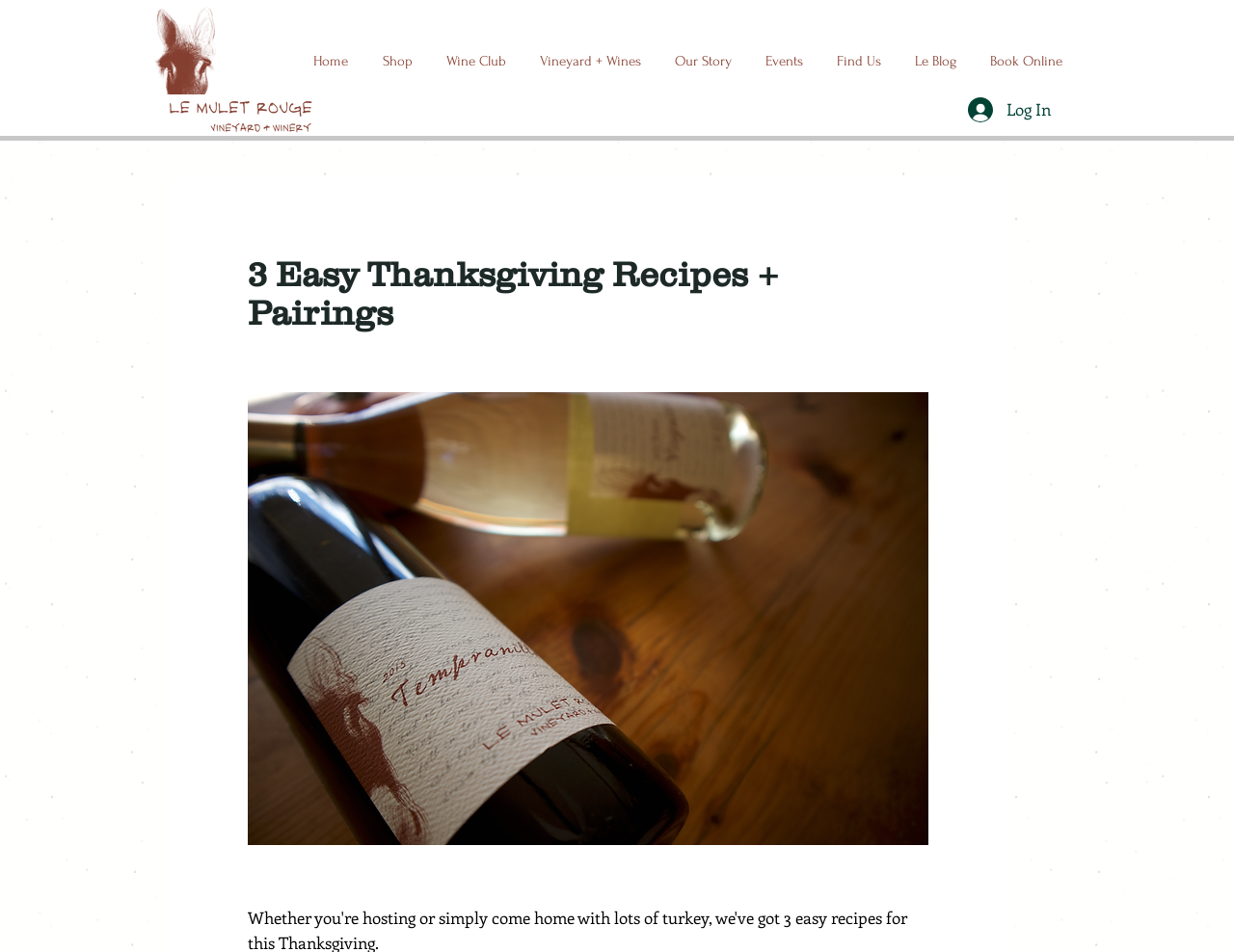Identify the bounding box of the UI element that matches this description: "Vineyard + Wines".

[0.422, 0.049, 0.531, 0.08]